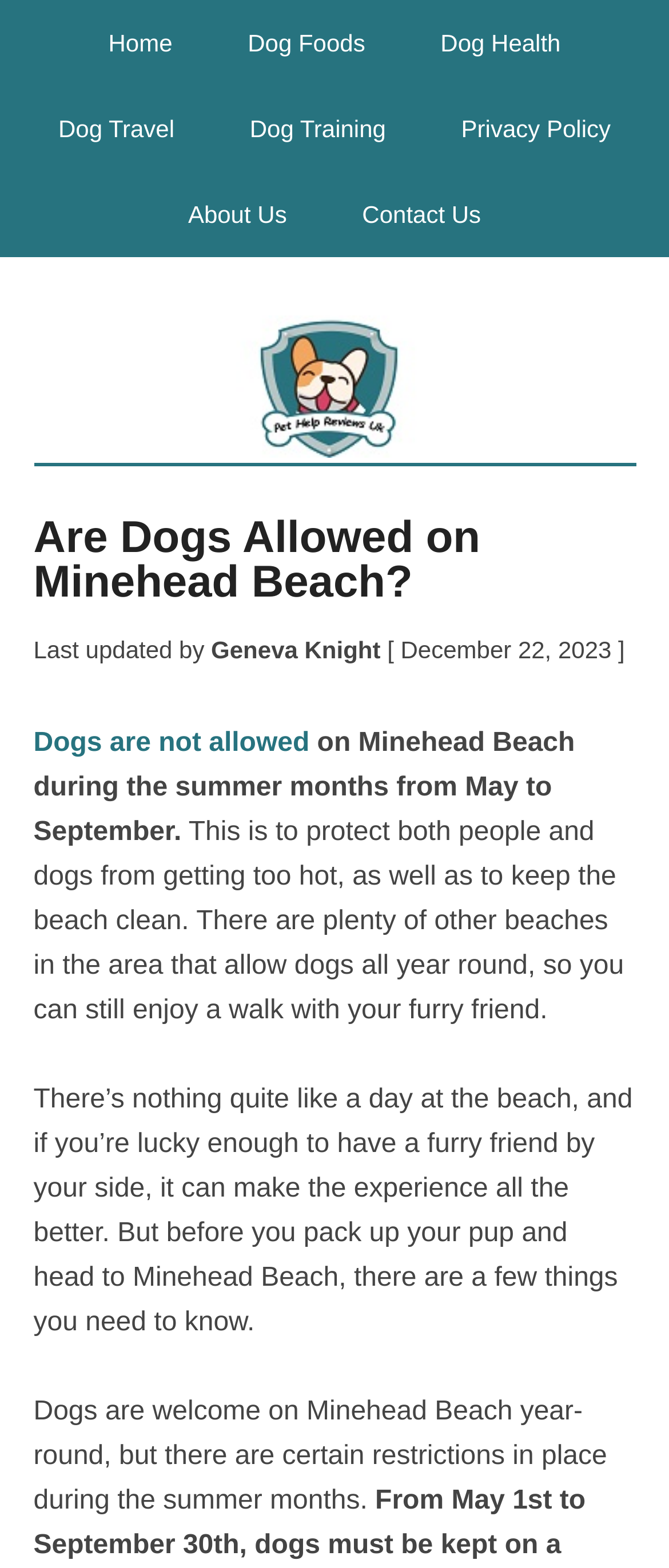Find the bounding box coordinates of the area that needs to be clicked in order to achieve the following instruction: "read the prayer". The coordinates should be specified as four float numbers between 0 and 1, i.e., [left, top, right, bottom].

None